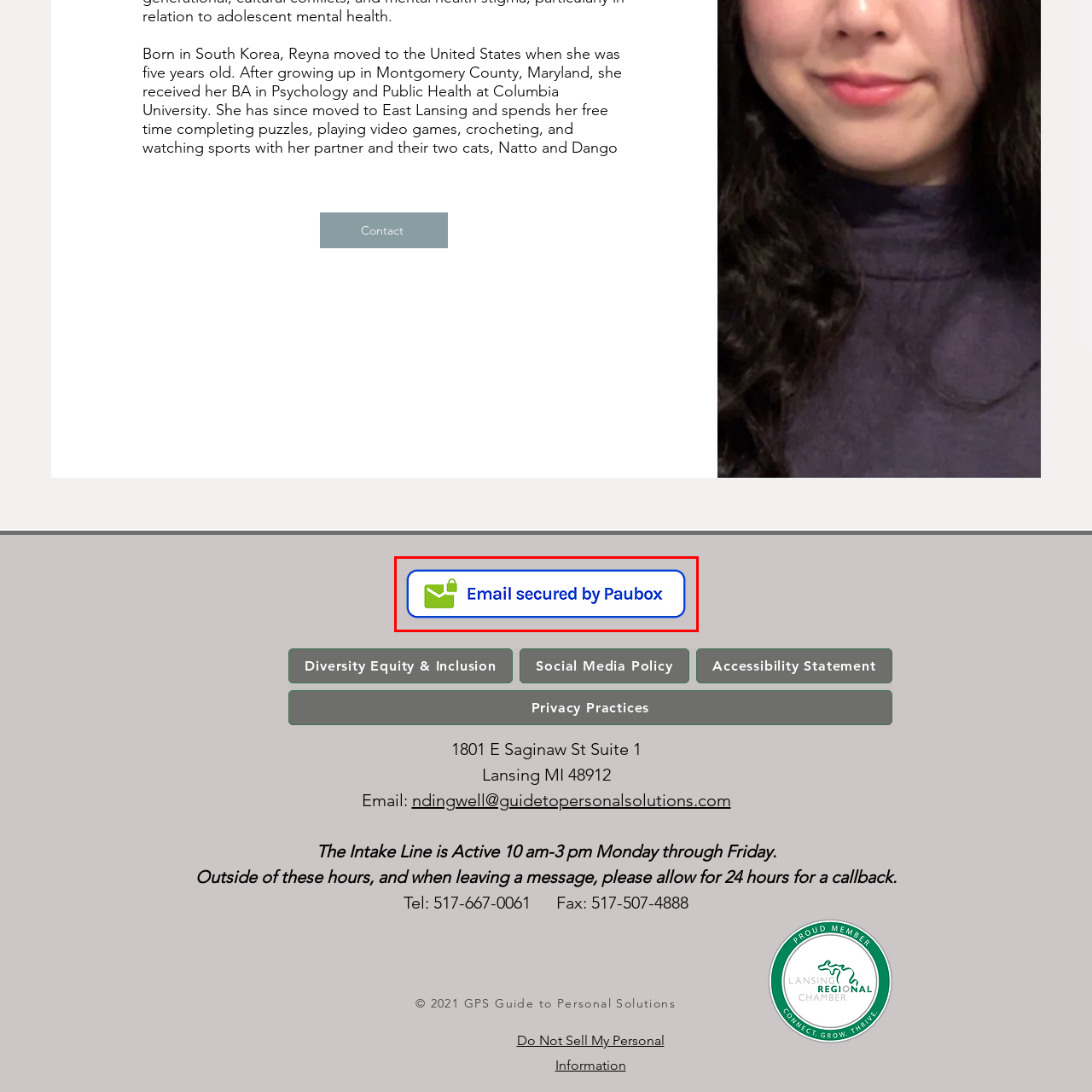Elaborate on the details of the image that is highlighted by the red boundary.

The image features a button design that conveys a sense of security and reliability for email communication. It displays a green envelope icon with a lock symbol, underscoring that emails sent through this service are encrypted and protected. Below the icon, the text reads "Email secured by Paubox" in bold, blue lettering. This button is likely part of a webpage focused on secure digital communication, reinforcing the message that user privacy is a priority. The overall aesthetic of the button is clean and professional, suitable for an organization emphasizing confidentiality in its services.